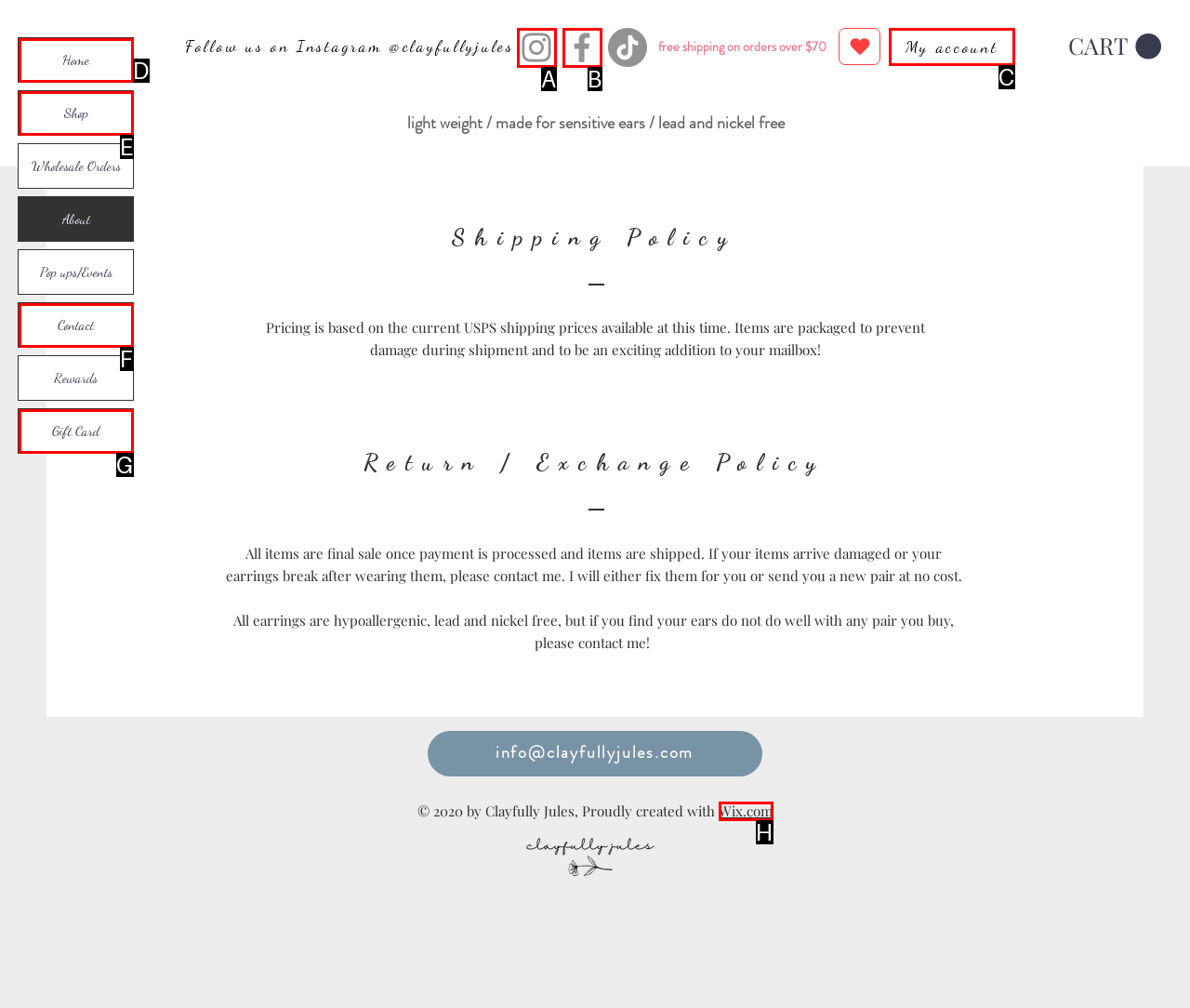Determine which option matches the description: Shop. Answer using the letter of the option.

E